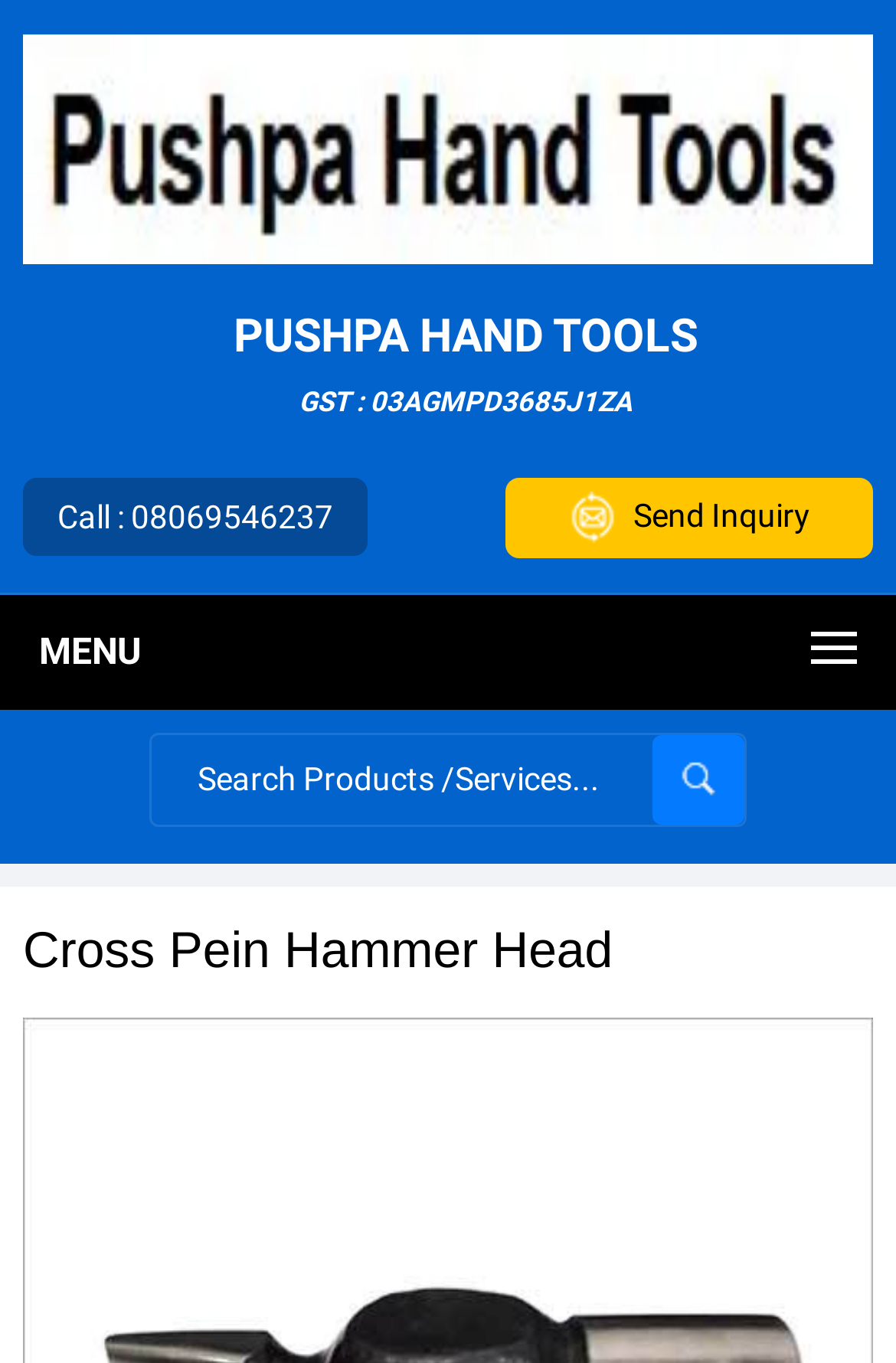Please identify and generate the text content of the webpage's main heading.

Cross Pein Hammer Head